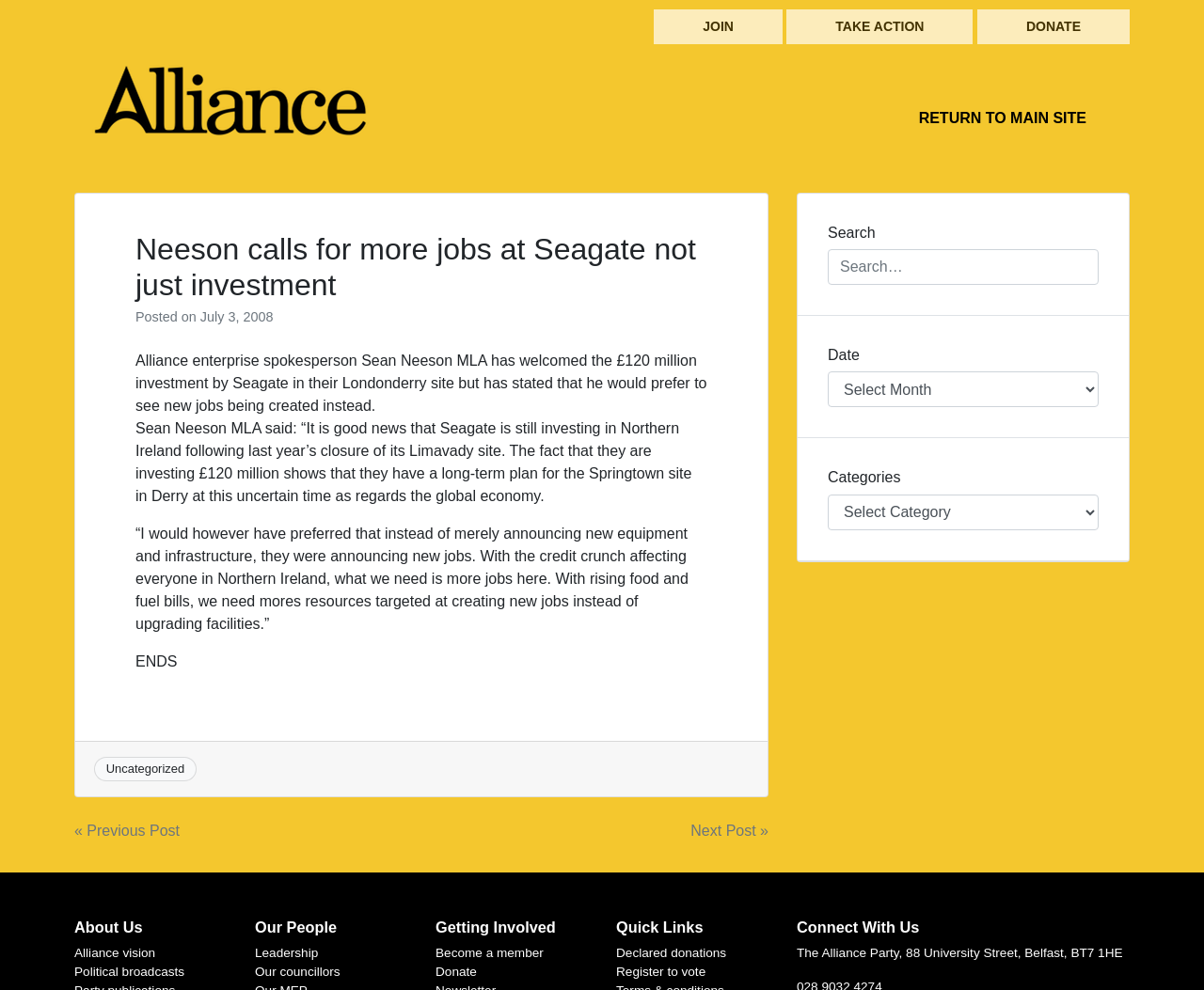What is the purpose of the search box?
Please use the image to deliver a detailed and complete answer.

I found the search box by looking at the textbox element with the placeholder text 'Search…' which is a child of the search element. The purpose of the search box is to allow users to search the website for specific content.